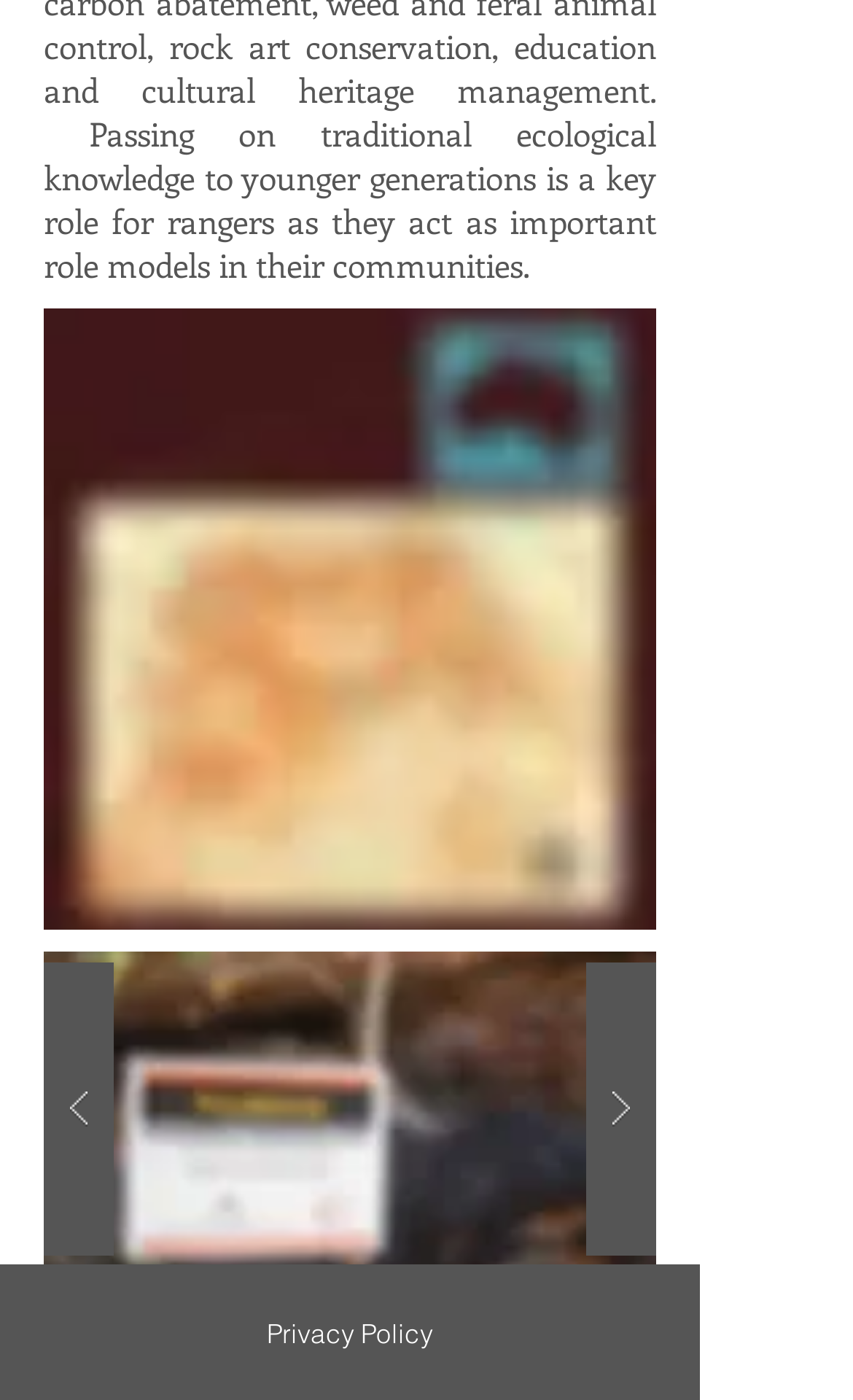What is the current state of the slideshow?
Answer the question with as much detail as you can, using the image as a reference.

The generic element with the text 'live: polite atomic: False relevant: additions' suggests that the slideshow is currently in a live state, possibly indicating that it is updating or changing dynamically.